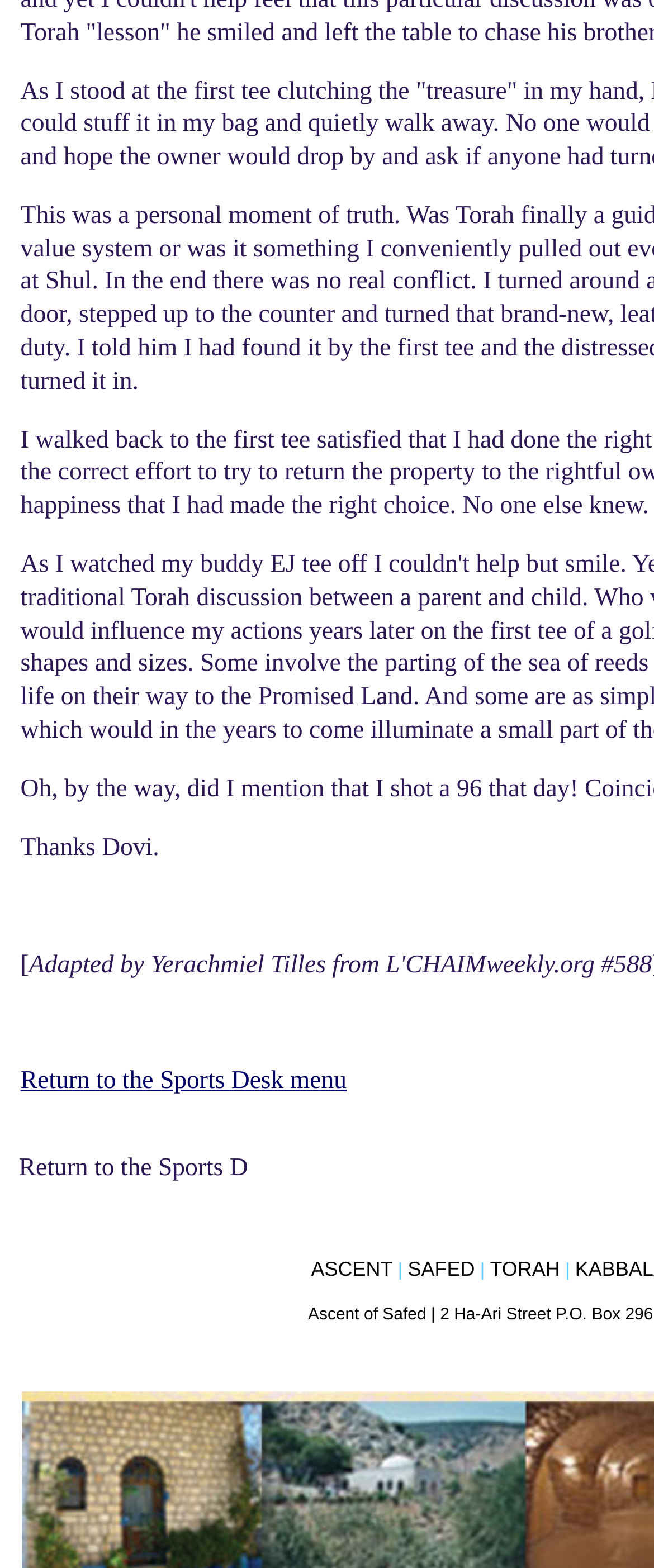Find and provide the bounding box coordinates for the UI element described here: "SAFED". The coordinates should be given as four float numbers between 0 and 1: [left, top, right, bottom].

[0.623, 0.801, 0.726, 0.816]